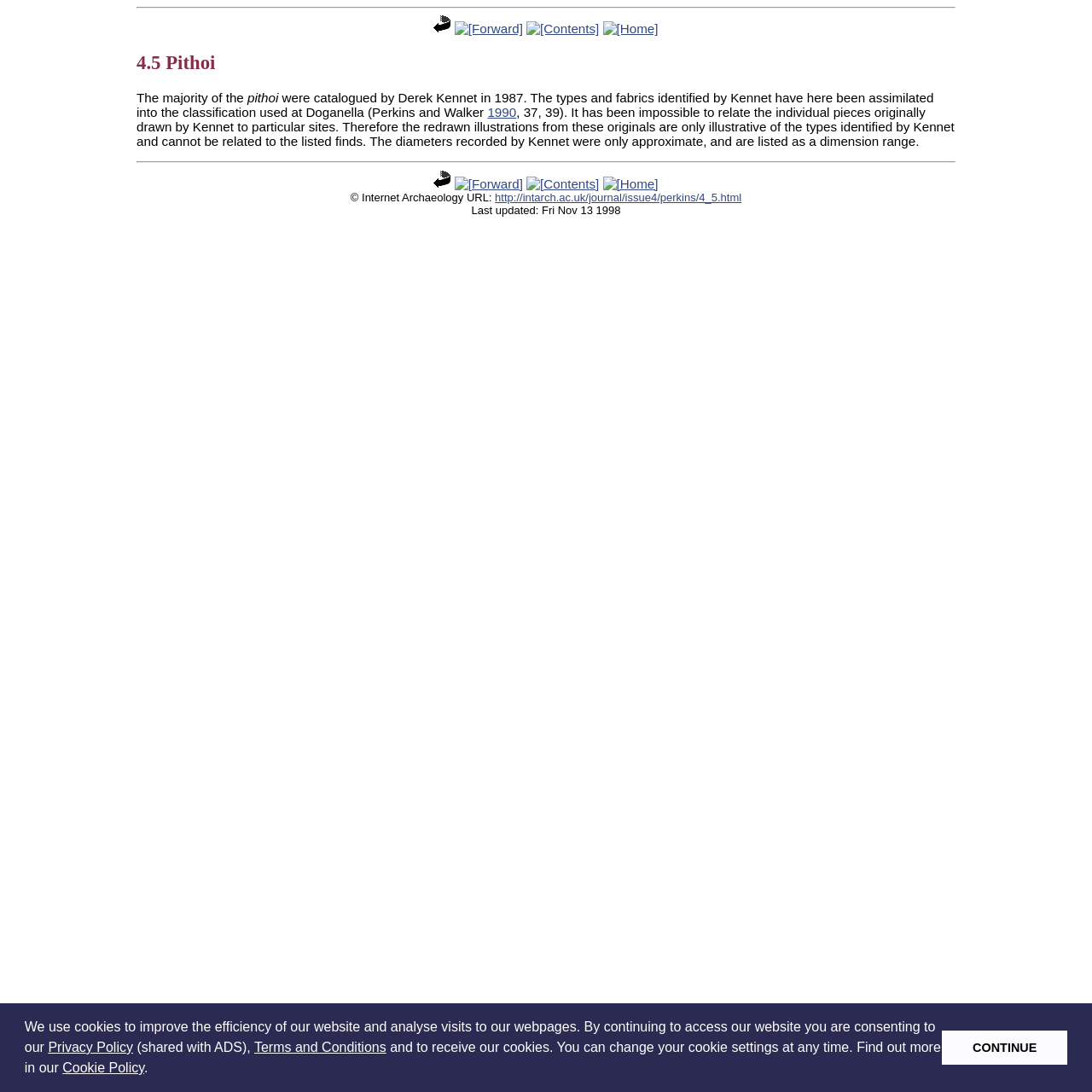When was the webpage last updated?
Respond to the question with a single word or phrase according to the image.

Fri Nov 13 1998